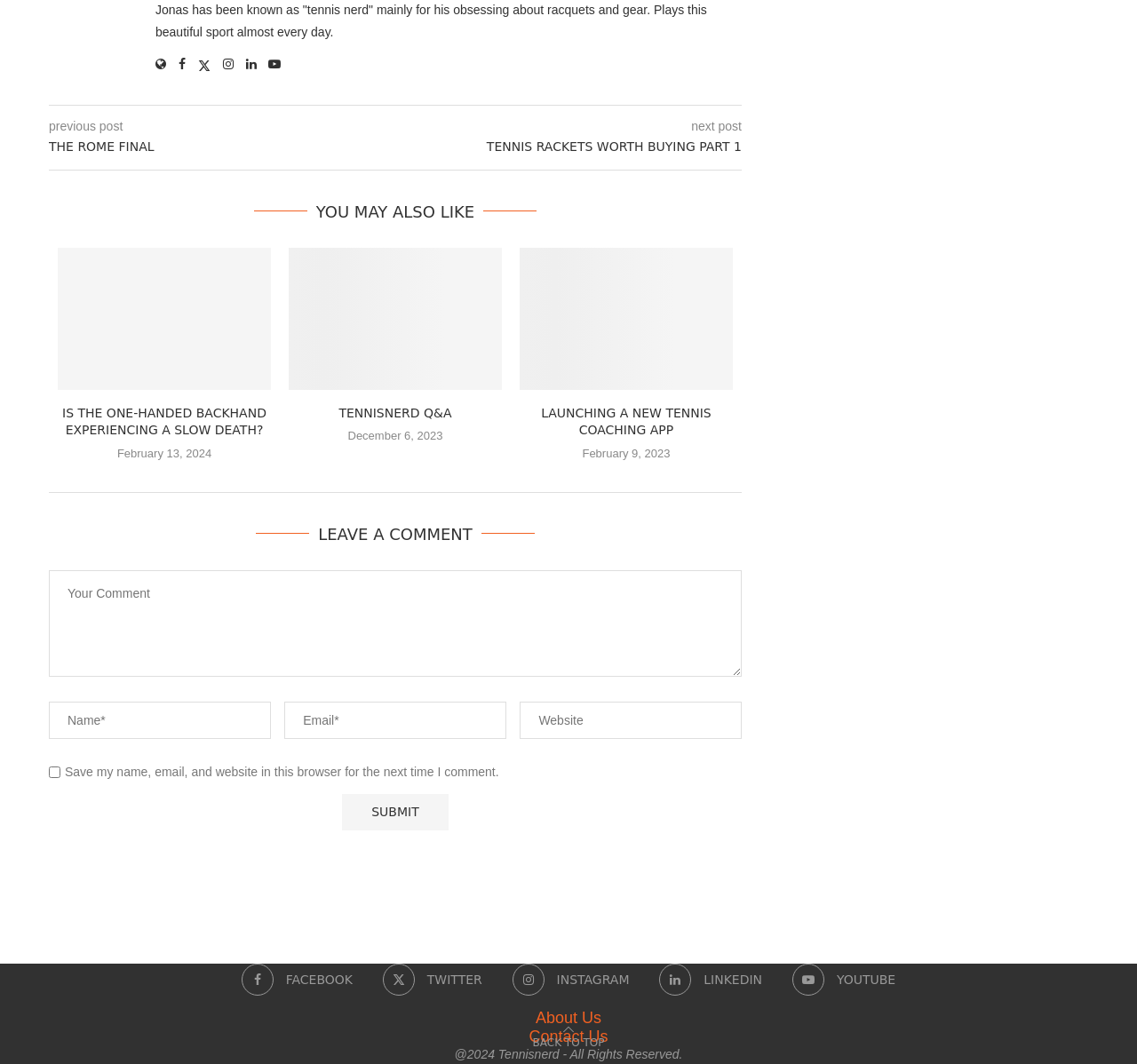Specify the bounding box coordinates of the region I need to click to perform the following instruction: "Click the link to read THE ROME FINAL". The coordinates must be four float numbers in the range of 0 to 1, i.e., [left, top, right, bottom].

[0.043, 0.13, 0.348, 0.147]